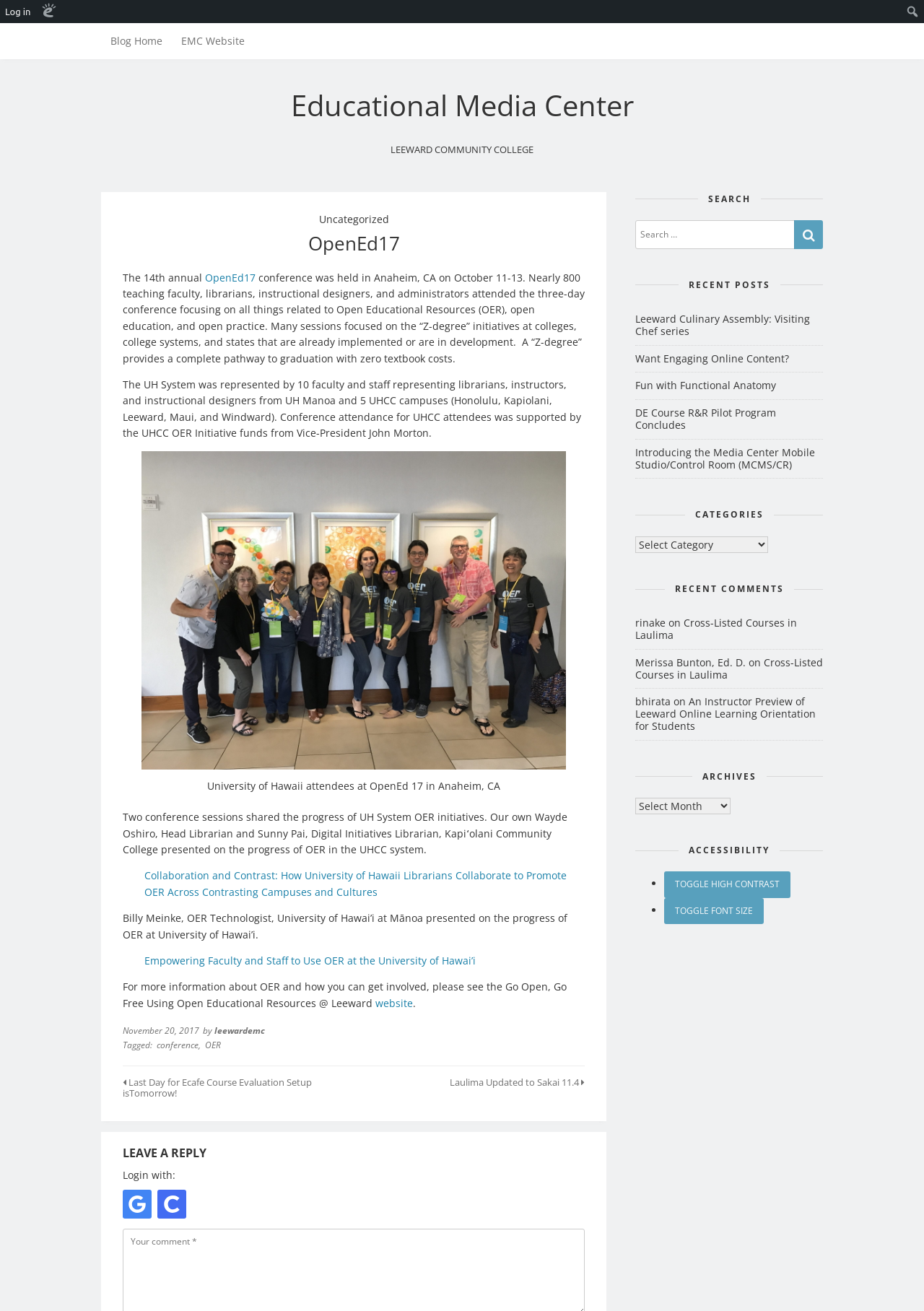Find and provide the bounding box coordinates for the UI element described here: "Want Engaging Online Content?". The coordinates should be given as four float numbers between 0 and 1: [left, top, right, bottom].

[0.688, 0.268, 0.854, 0.278]